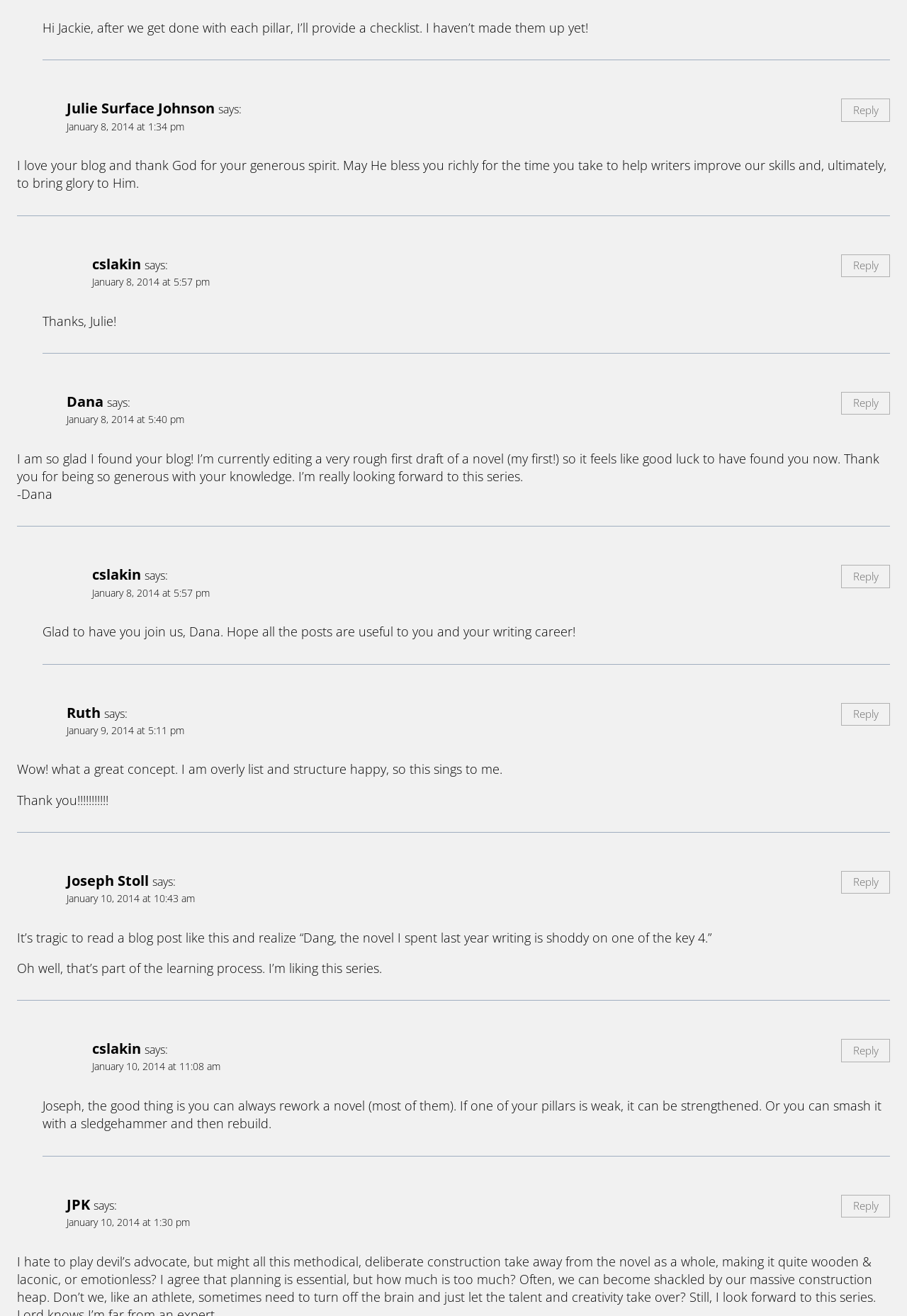Determine the bounding box coordinates for the region that must be clicked to execute the following instruction: "Reply to Ruth".

[0.928, 0.534, 0.981, 0.551]